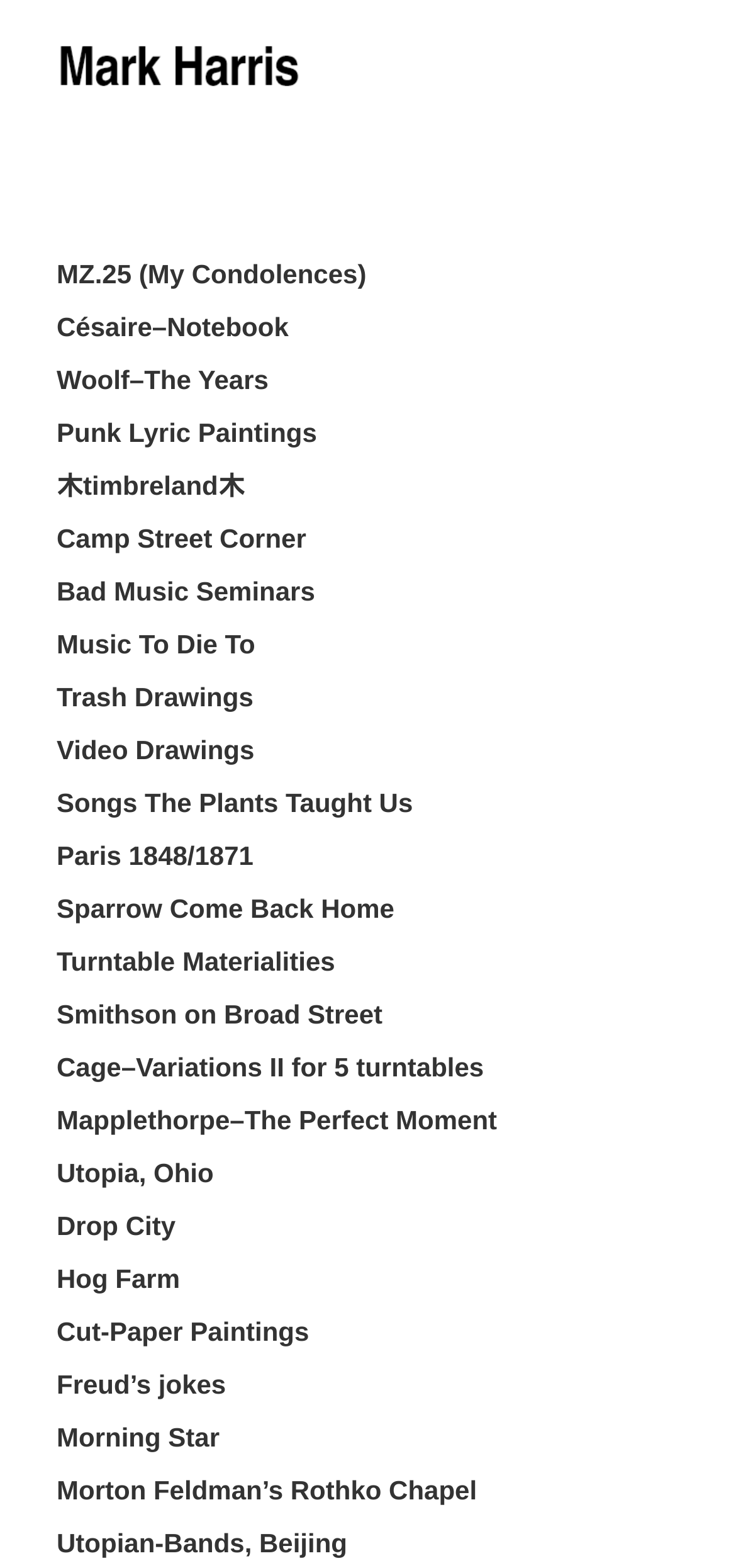Given the following UI element description: "木timbreland木", find the bounding box coordinates in the webpage screenshot.

[0.077, 0.3, 0.332, 0.319]